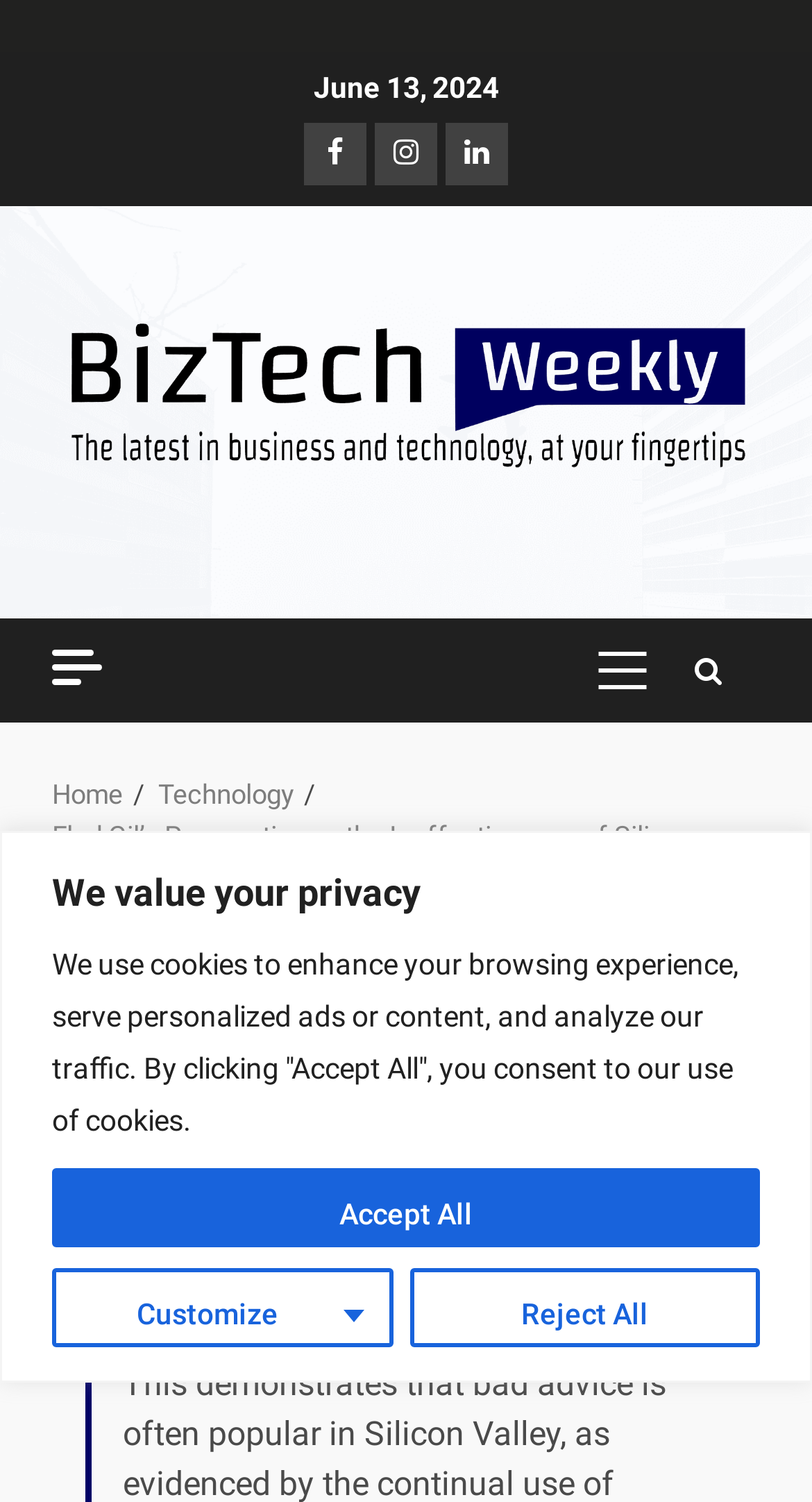Locate the bounding box coordinates of the region to be clicked to comply with the following instruction: "Open the PRIMARY MENU". The coordinates must be four float numbers between 0 and 1, in the form [left, top, right, bottom].

[0.697, 0.412, 0.833, 0.482]